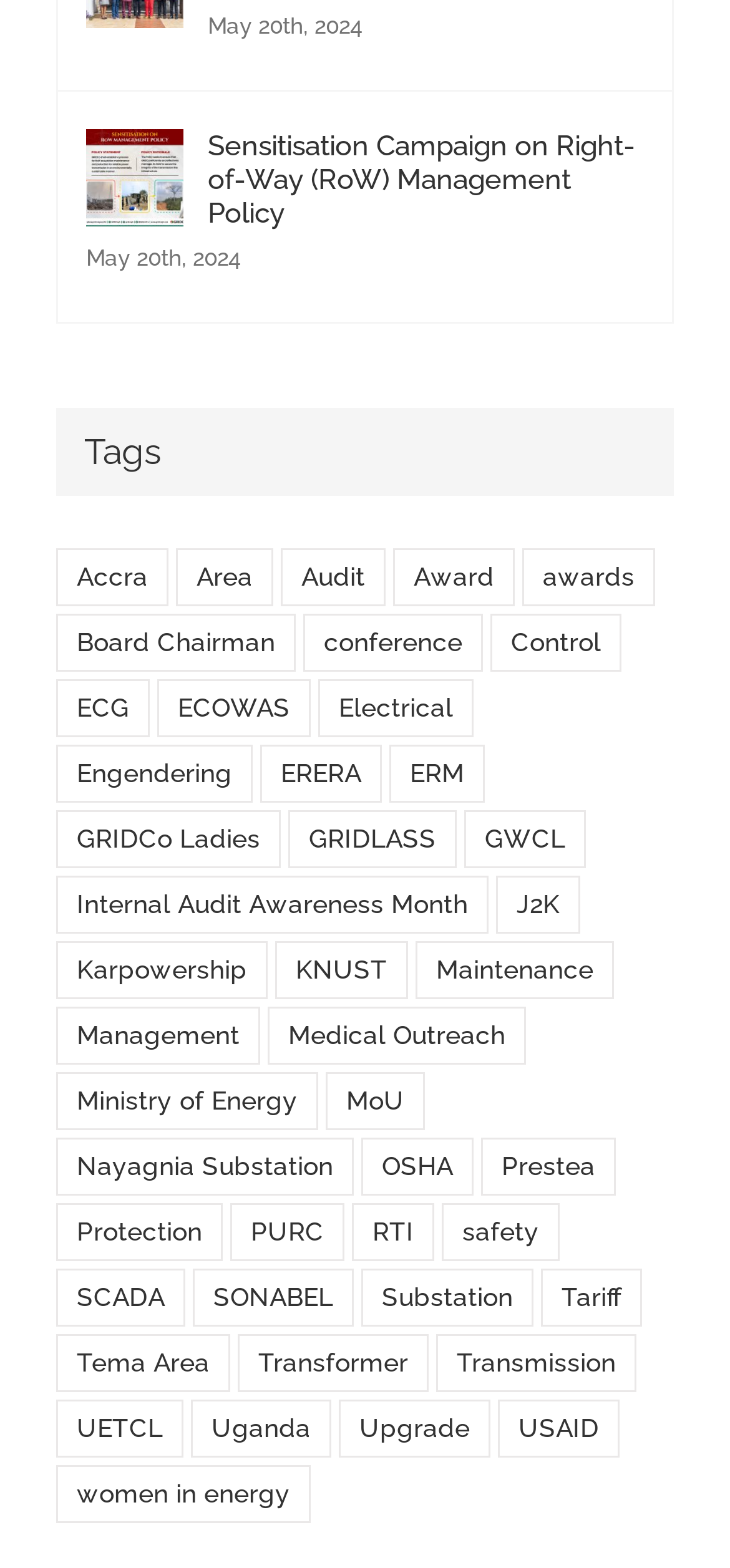Provide a short, one-word or phrase answer to the question below:
What is the date mentioned on the webpage?

May 20th, 2024